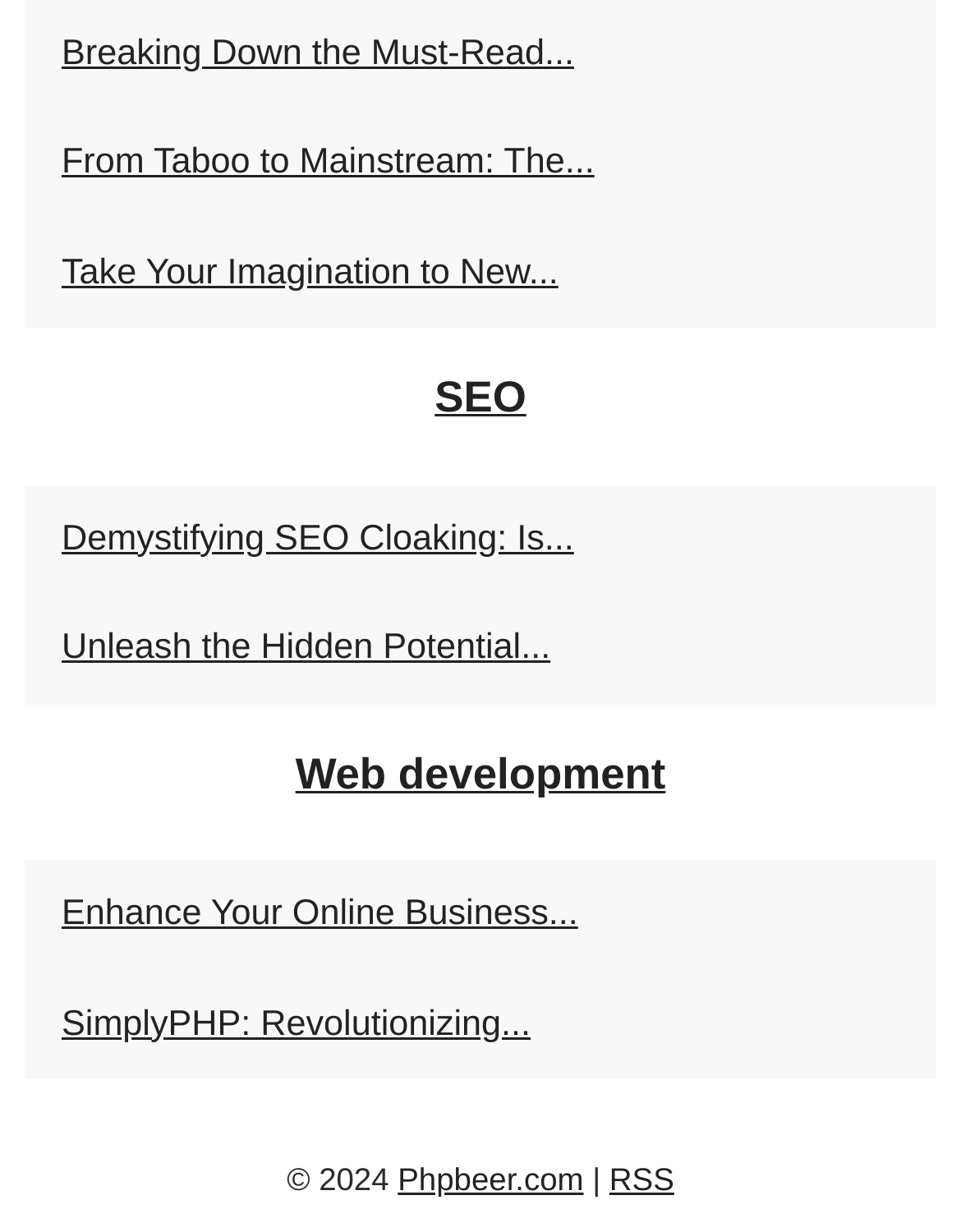Please identify the bounding box coordinates of the element that needs to be clicked to execute the following command: "Click on the link to Innovative market". Provide the bounding box using four float numbers between 0 and 1, formatted as [left, top, right, bottom].

None